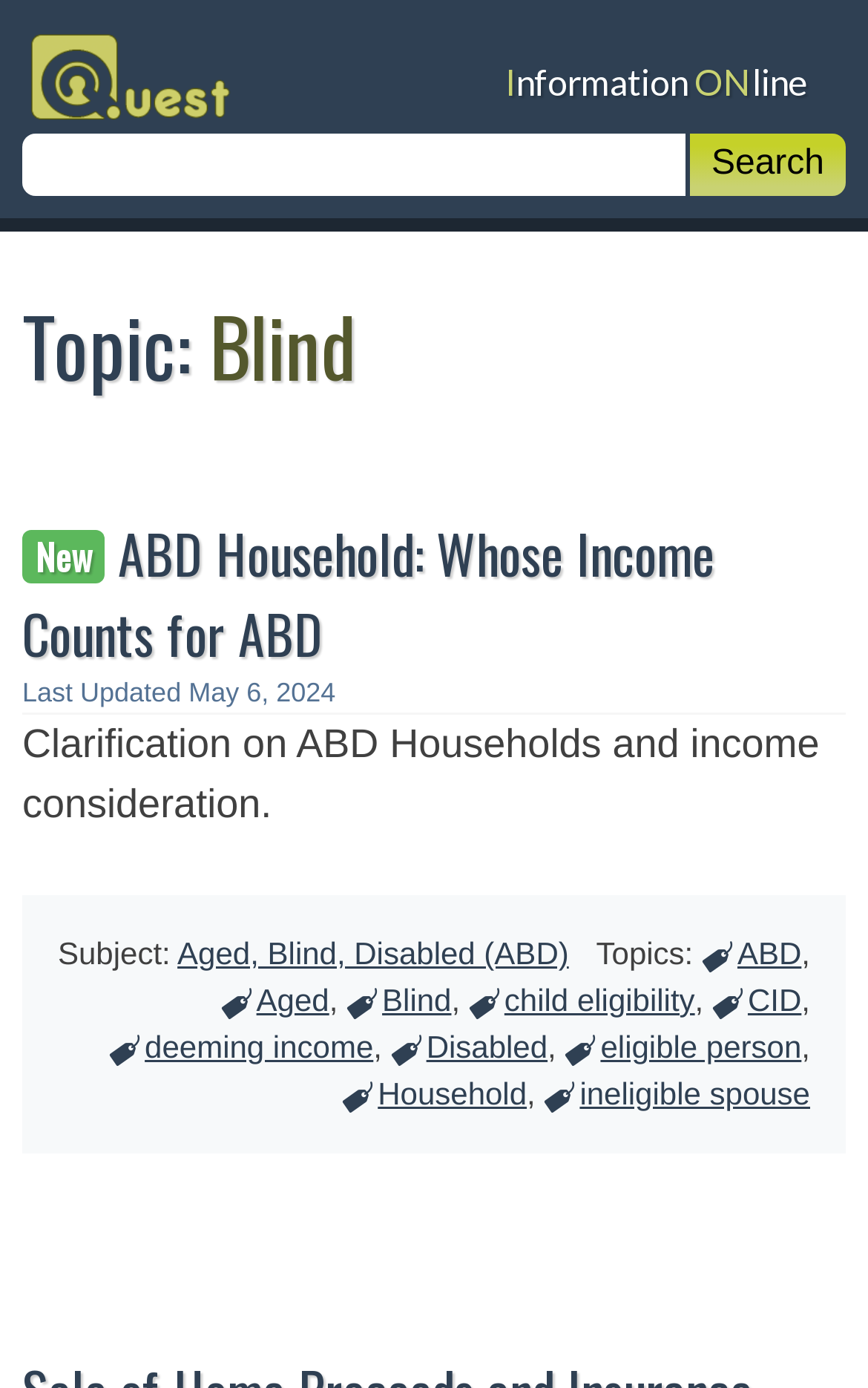How many links are there under the 'Topics:' section?
Provide a thorough and detailed answer to the question.

Under the 'Topics:' section, there are 9 links, namely 'Aged, Blind, Disabled (ABD)', 'ABD ', 'Aged ', 'Blind ', 'child eligibility ', 'CID ', 'deeming income ', 'Disabled ', and 'eligible person '.